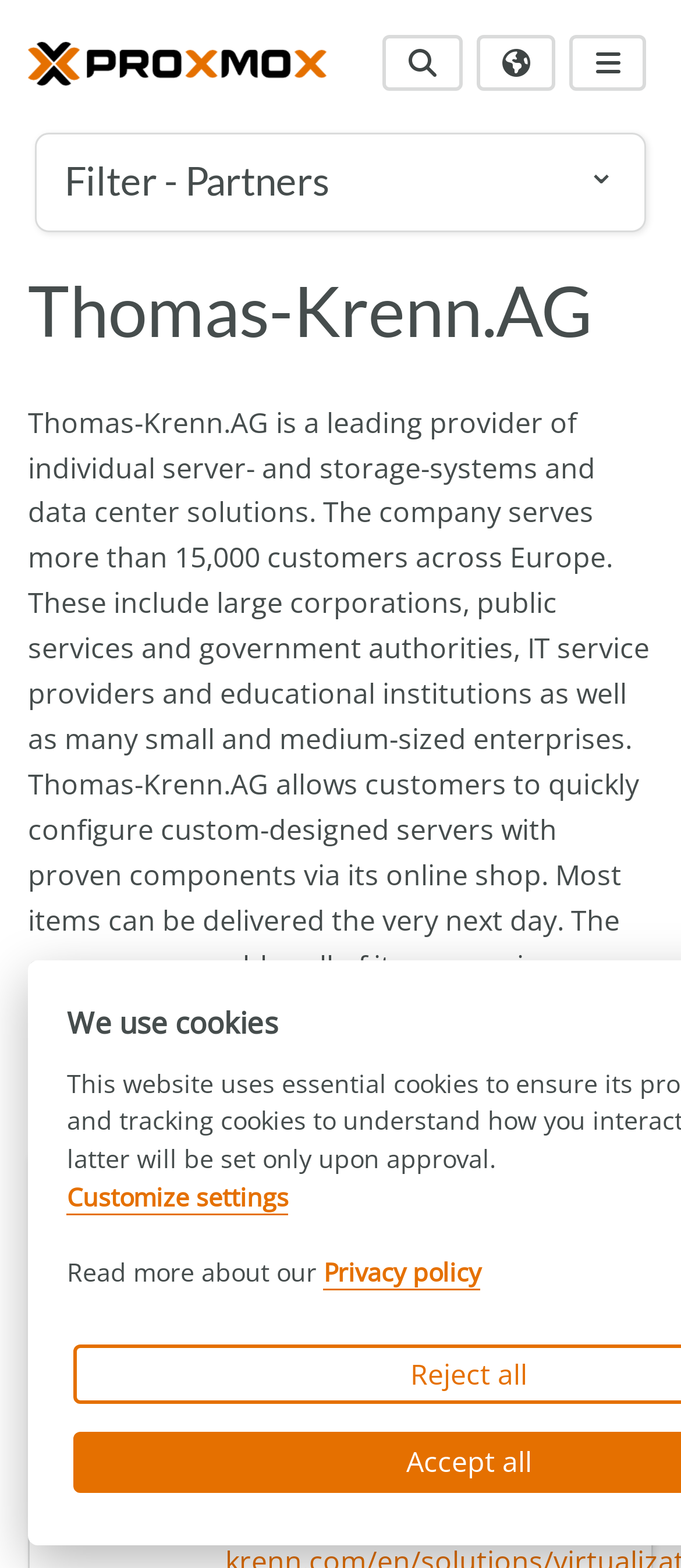Based on the image, please elaborate on the answer to the following question:
What can customers do on the company's online shop?

The company's online shop allows customers to quickly configure custom-designed servers with proven components, as mentioned in the StaticText element with bounding box coordinates [0.041, 0.257, 0.954, 0.714].